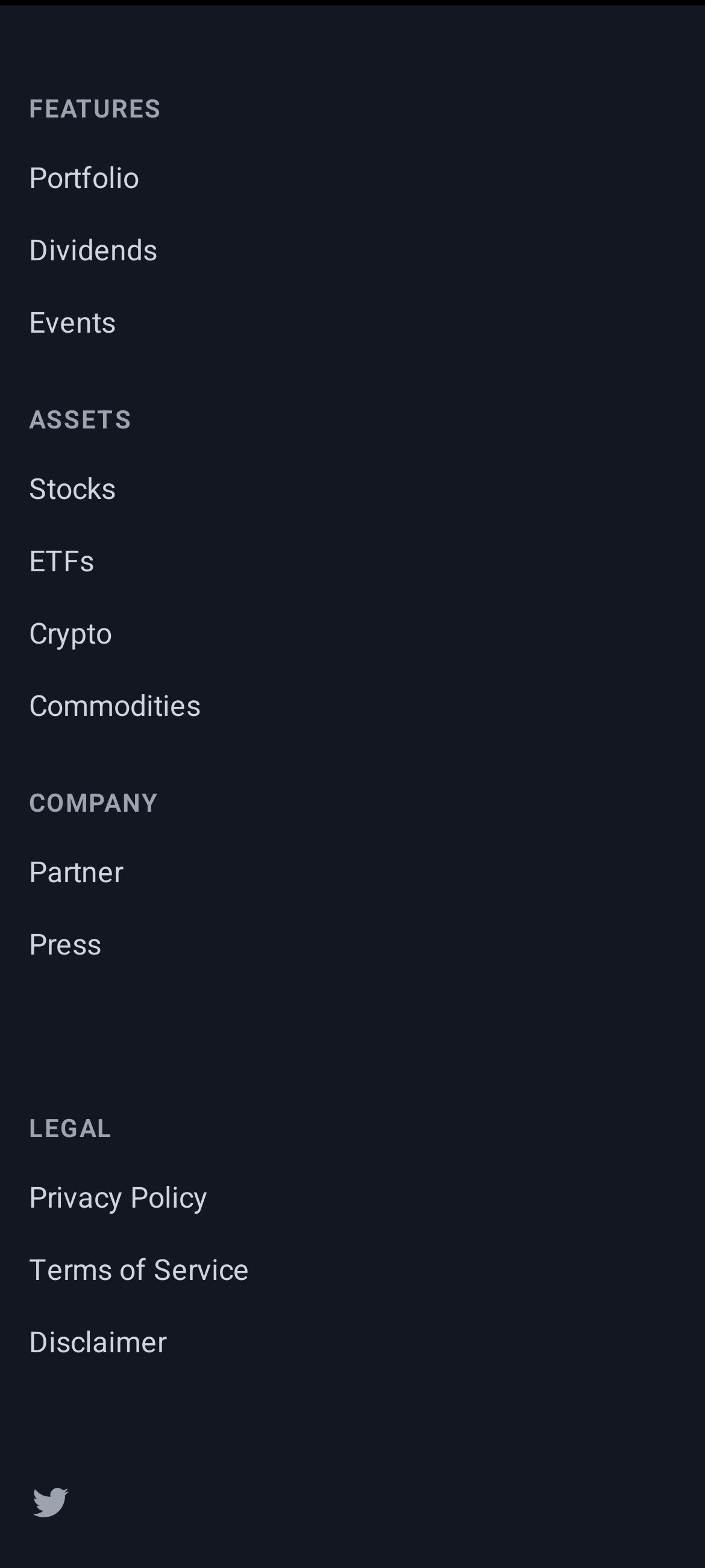Show the bounding box coordinates for the element that needs to be clicked to execute the following instruction: "click the phone number". Provide the coordinates in the form of four float numbers between 0 and 1, i.e., [left, top, right, bottom].

None